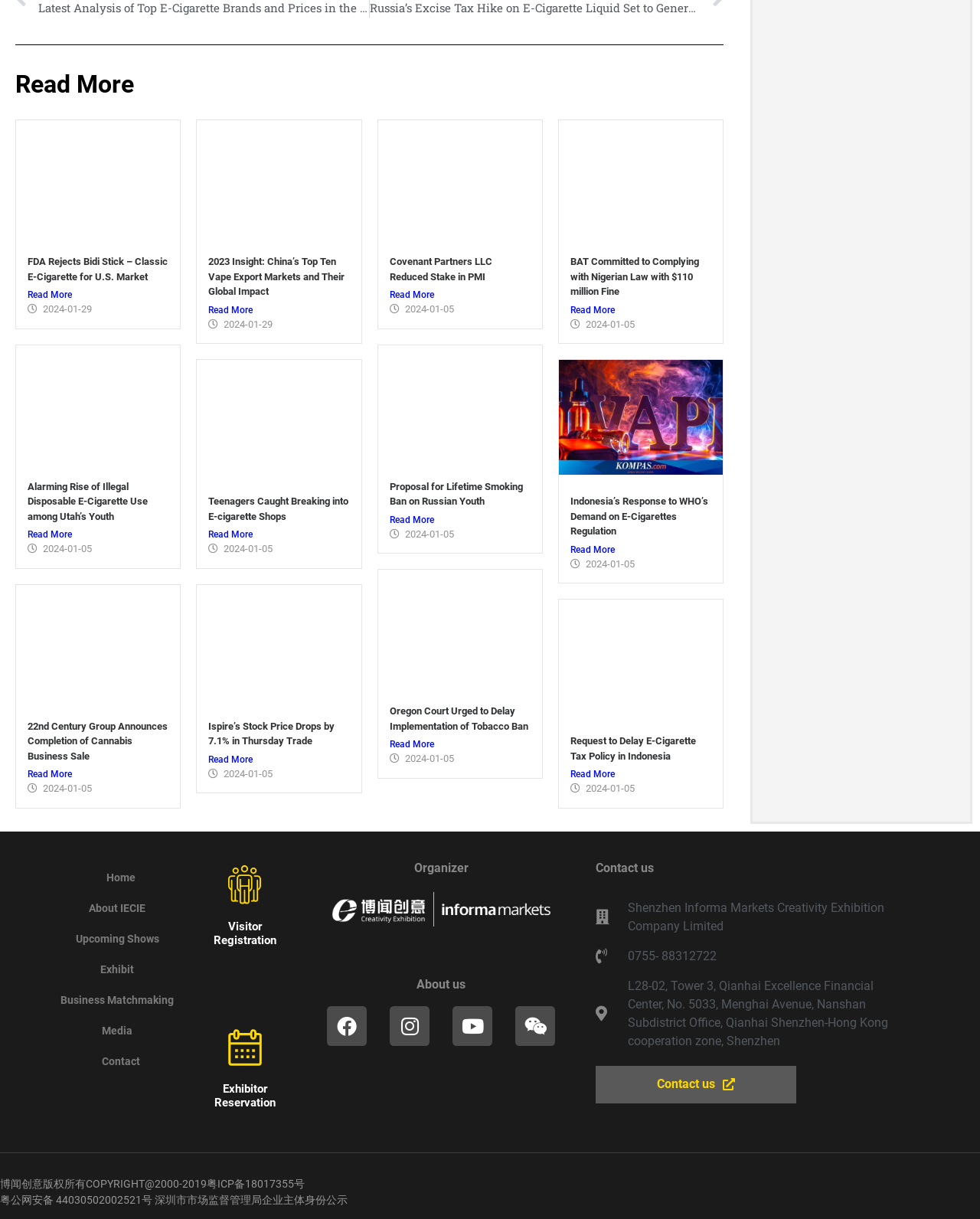Identify the bounding box coordinates of the section to be clicked to complete the task described by the following instruction: "View article about 2023 Insight: China’s Top Ten Vape Export Markets and Their Global Impact". The coordinates should be four float numbers between 0 and 1, formatted as [left, top, right, bottom].

[0.213, 0.21, 0.352, 0.244]